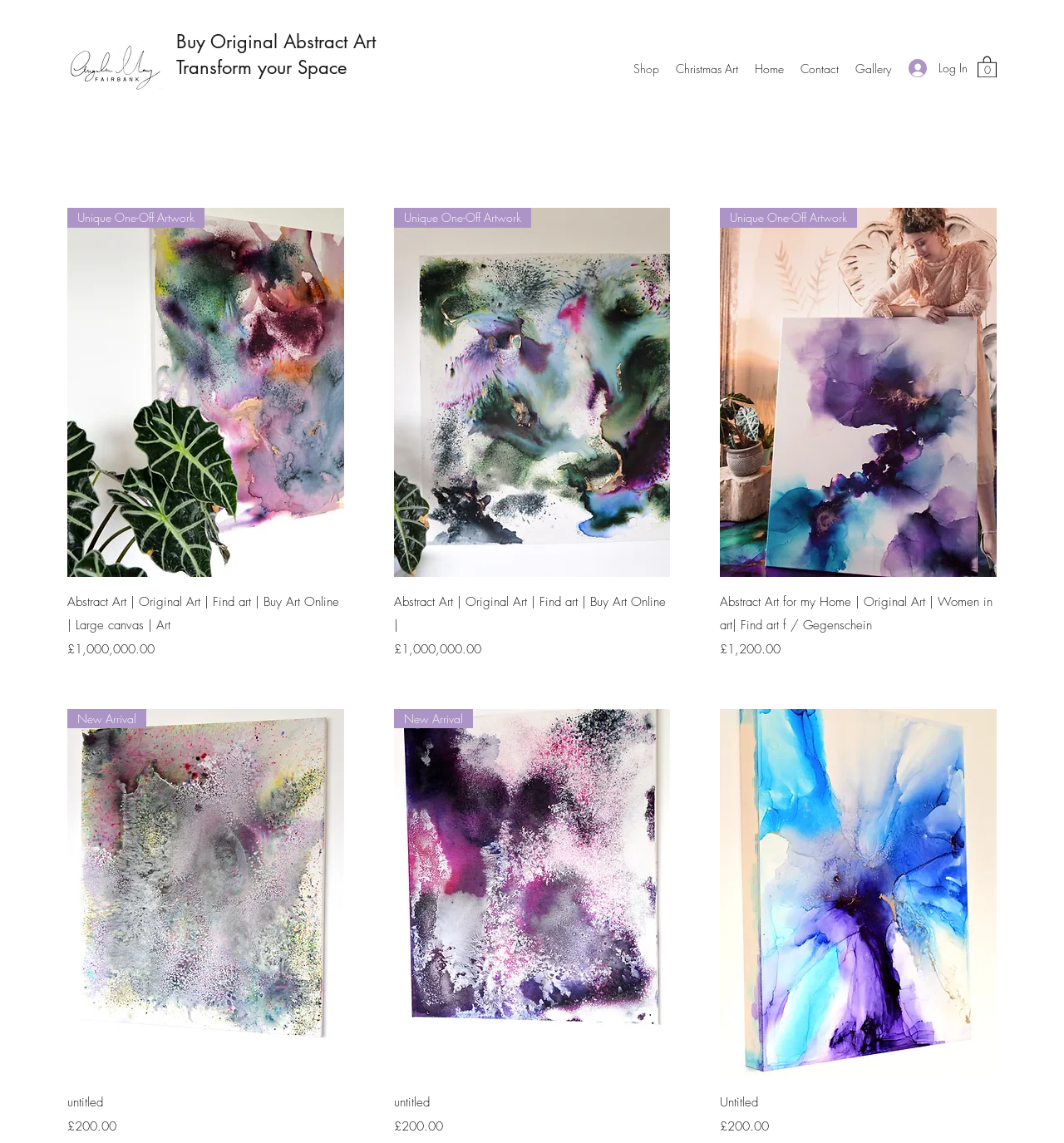Determine the bounding box coordinates for the clickable element required to fulfill the instruction: "Check the 'Cart' with 0 items". Provide the coordinates as four float numbers between 0 and 1, i.e., [left, top, right, bottom].

[0.919, 0.048, 0.937, 0.068]